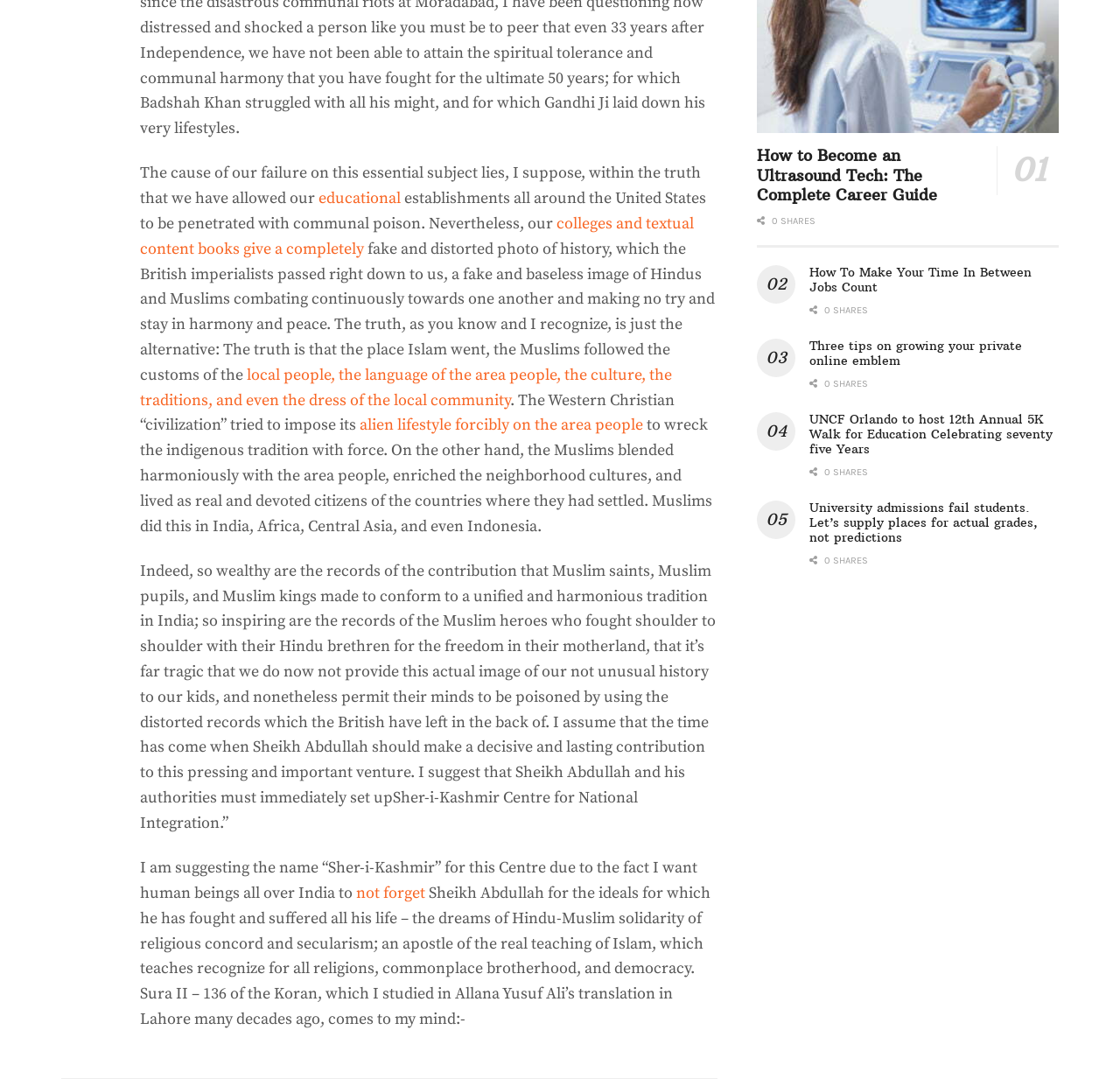What is the purpose of the 'Share' and 'Tweet' buttons?
Please respond to the question with a detailed and informative answer.

The 'Share' and 'Tweet' buttons are likely intended to allow users to share the articles listed on the page on social media platforms, such as Facebook and Twitter, in order to increase their reach and engagement.